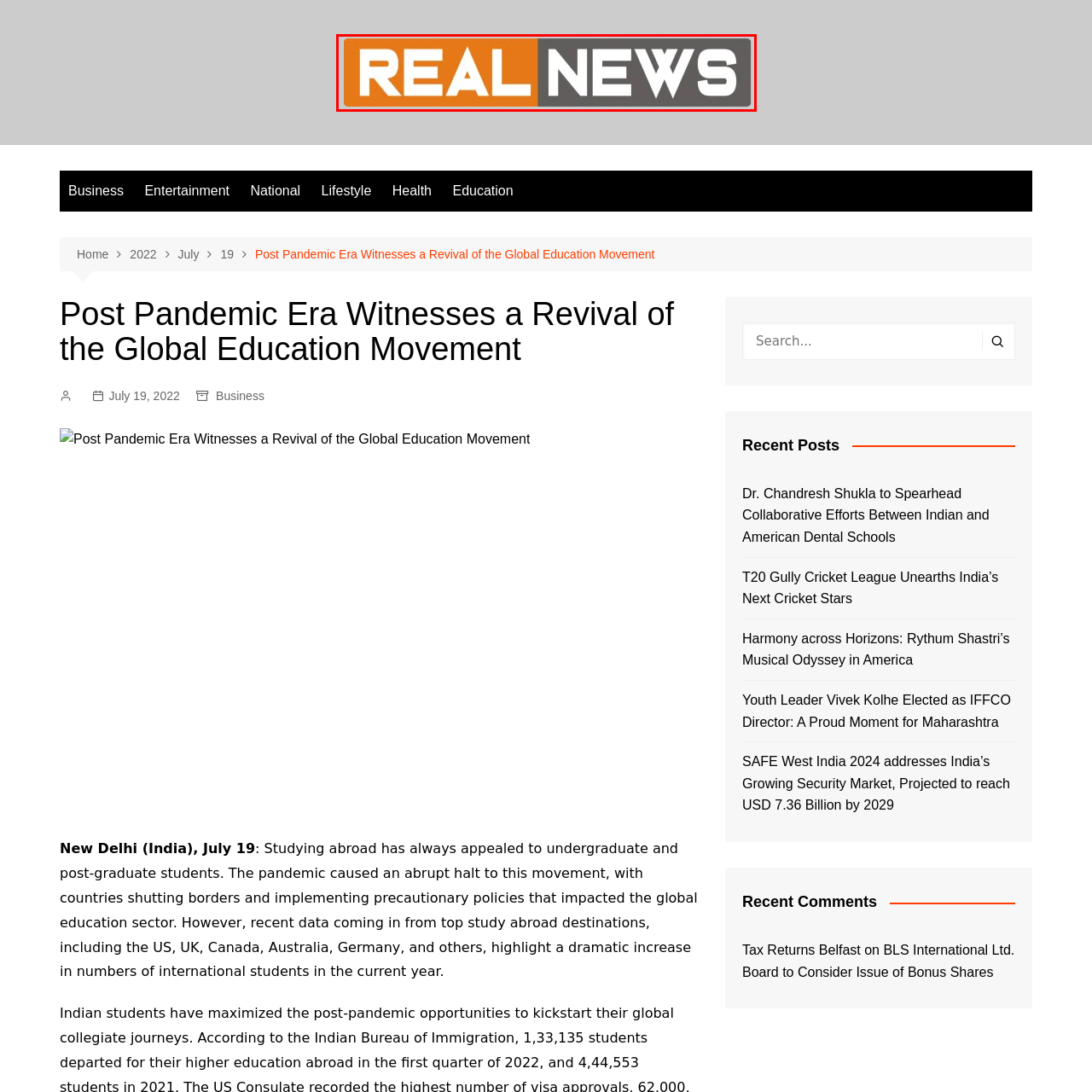Describe extensively the visual content inside the red marked area.

The image features the logo of "Real News," prominently displayed with a bold, modern design that emphasizes the brand's focus on delivering current and factual information. The logo creatively integrates contrasting colors—orange and gray—which enhance its visibility and appeal. The term "REAL" is bold and dynamic, symbolizing authenticity, while "NEWS" is presented in a clean, straightforward font to convey reliability and professionalism. This graphic serves as a visual representation of the publication's commitment to quality journalism in the context of today's rapidly changing media landscape.